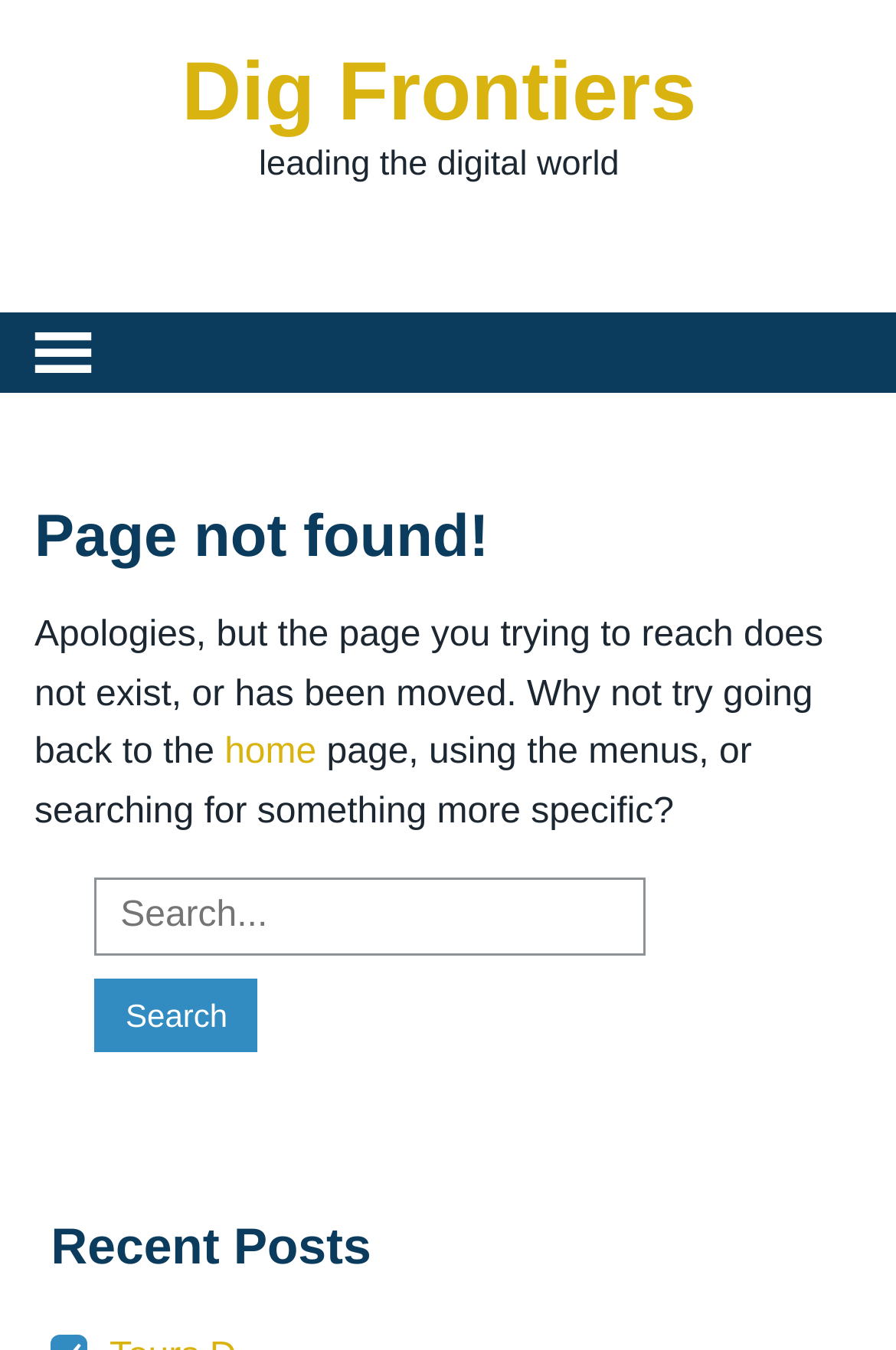Answer the following inquiry with a single word or phrase:
What is the current page status?

Page not found